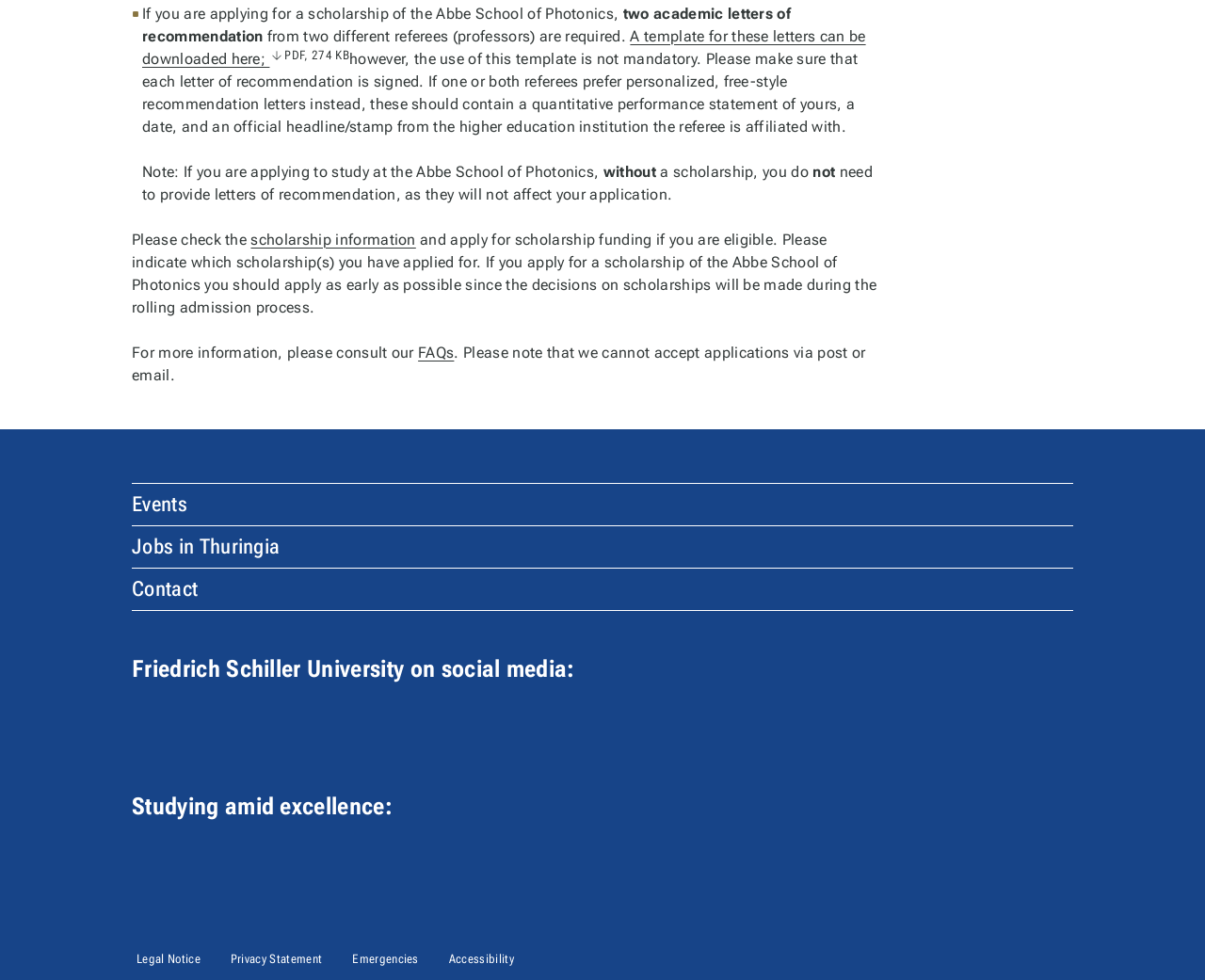Do I need to provide letters of recommendation for non-scholarship application?
Based on the screenshot, give a detailed explanation to answer the question.

According to the webpage, if you are applying to study at the Abbe School of Photonics without a scholarship, you do not need to provide letters of recommendation, as they will not affect your application.